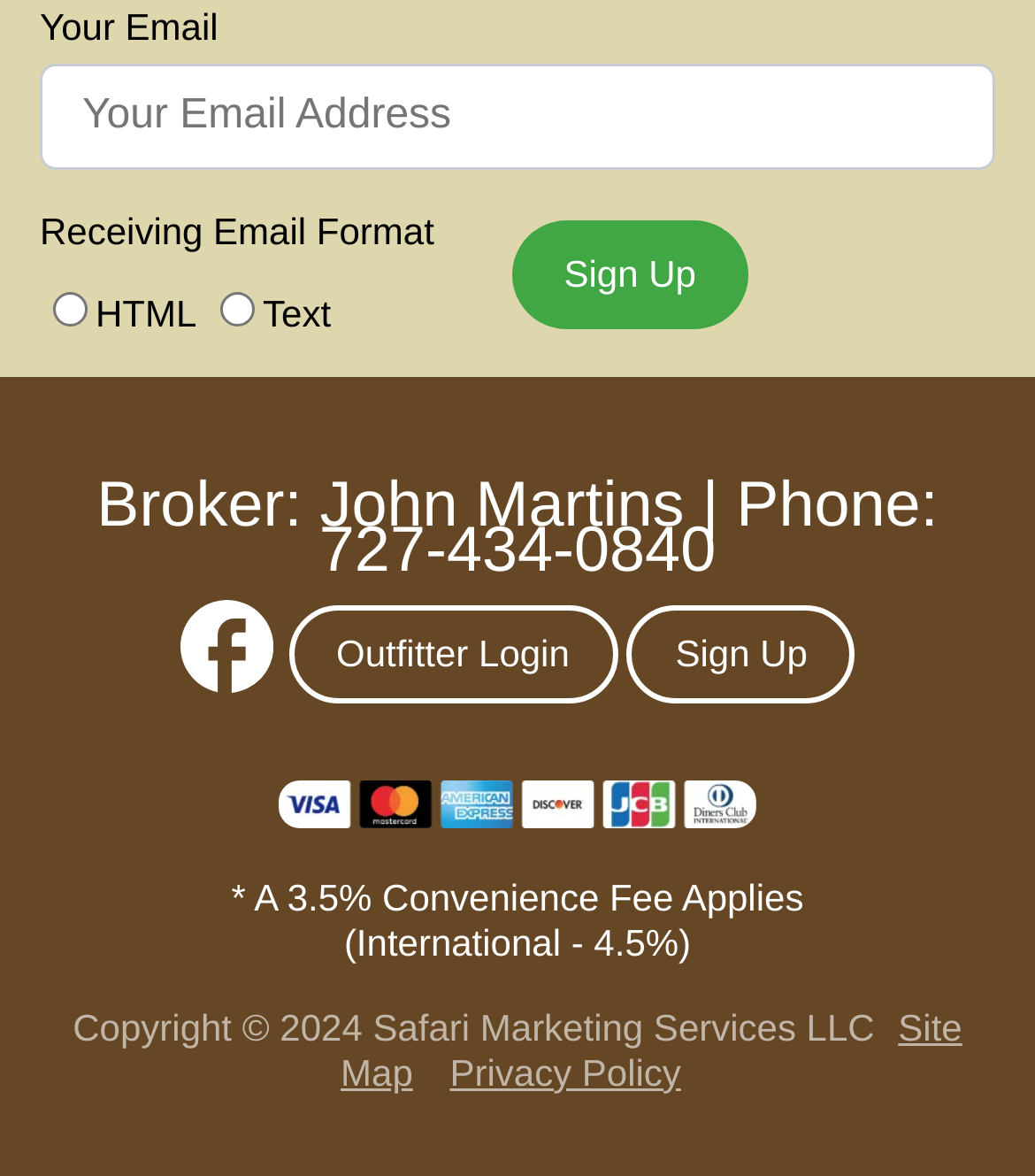Please analyze the image and provide a thorough answer to the question:
What is the convenience fee for international transactions?

I found the convenience fee for international transactions by looking at the StaticText element that says '(International - 4.5%)'.